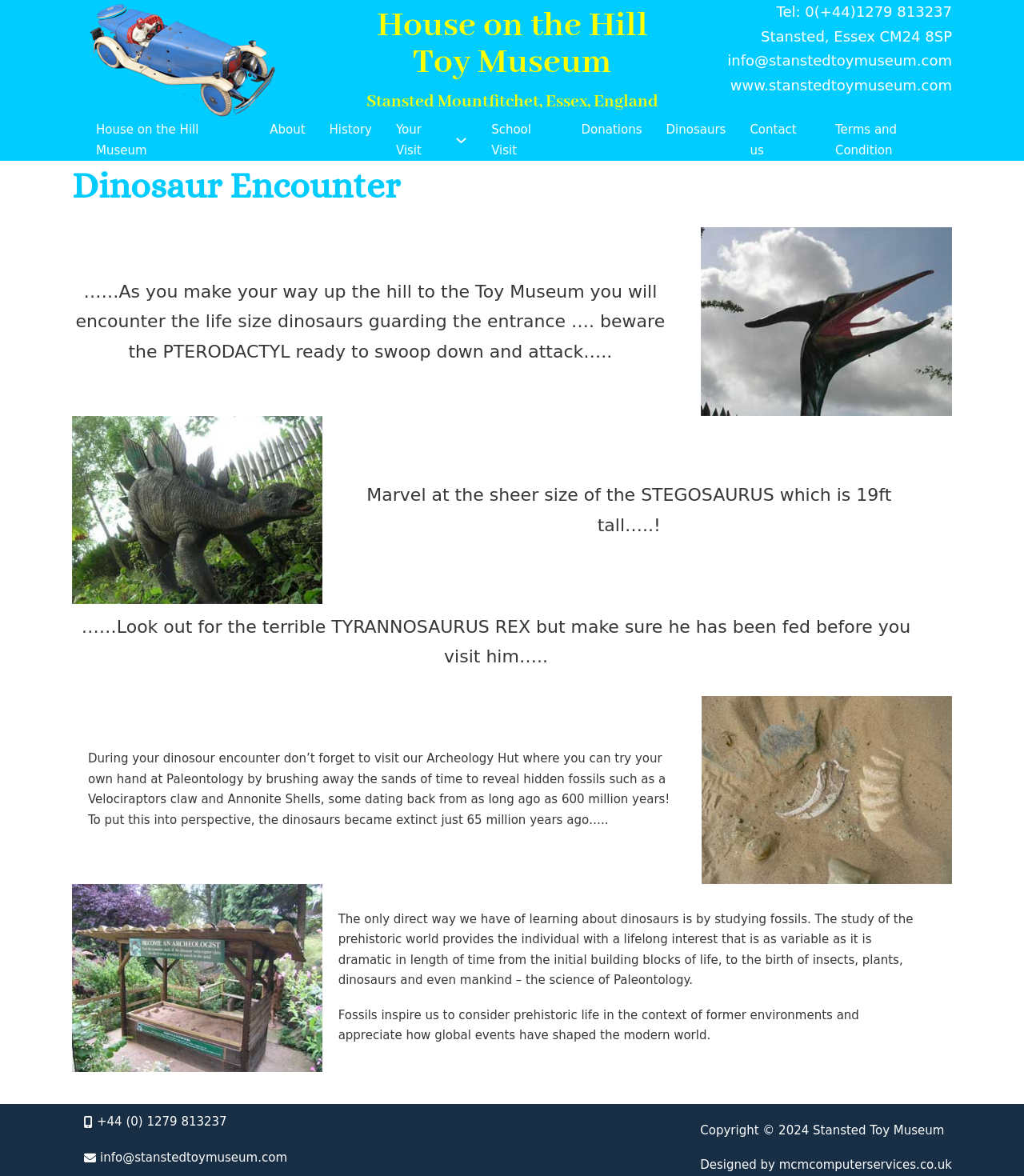Identify the bounding box of the UI component described as: "Contact us".

[0.732, 0.102, 0.792, 0.137]